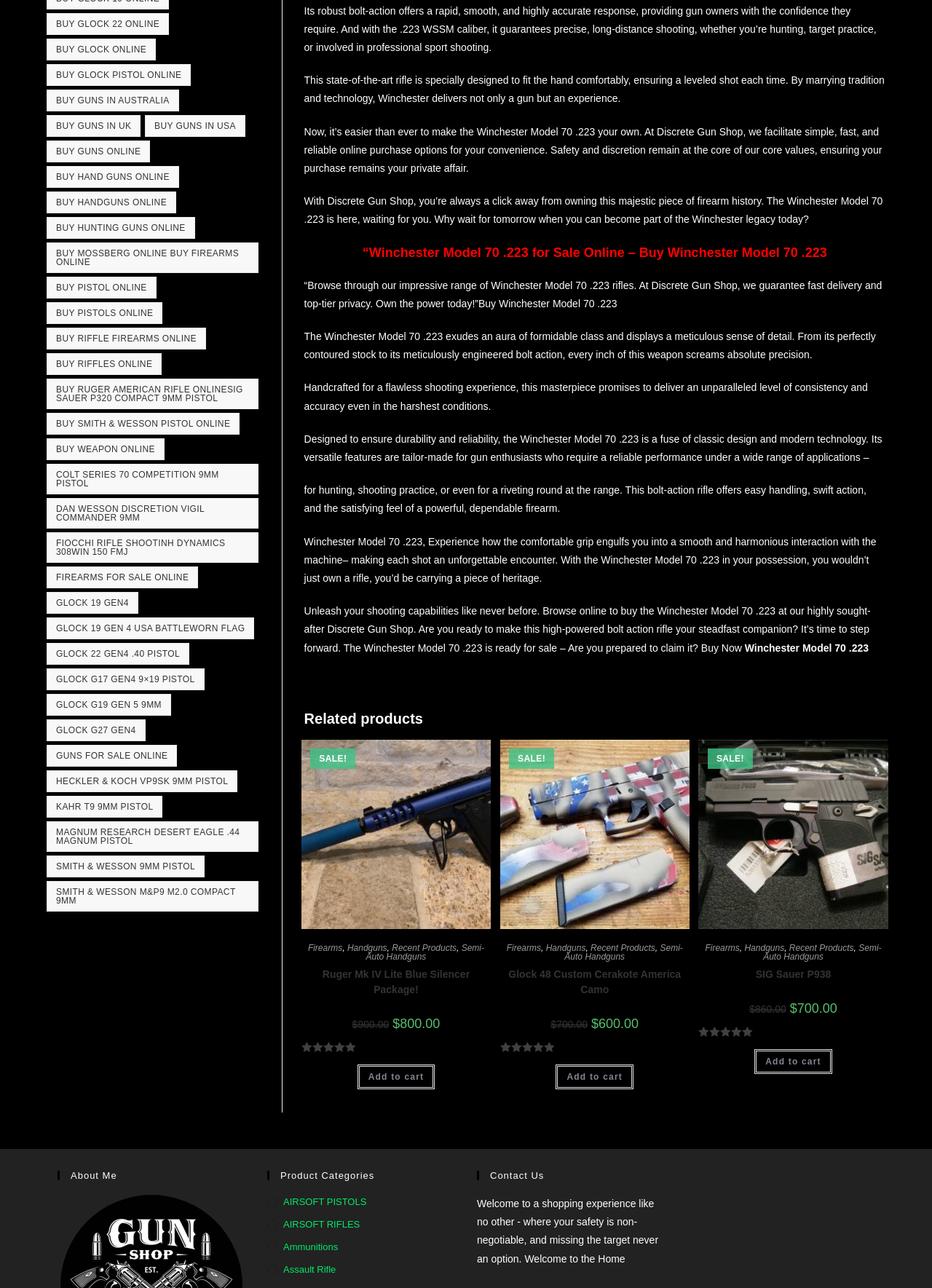Can you specify the bounding box coordinates of the area that needs to be clicked to fulfill the following instruction: "View Glock 48 Custom Cerakote America Camo details"?

[0.536, 0.642, 0.74, 0.652]